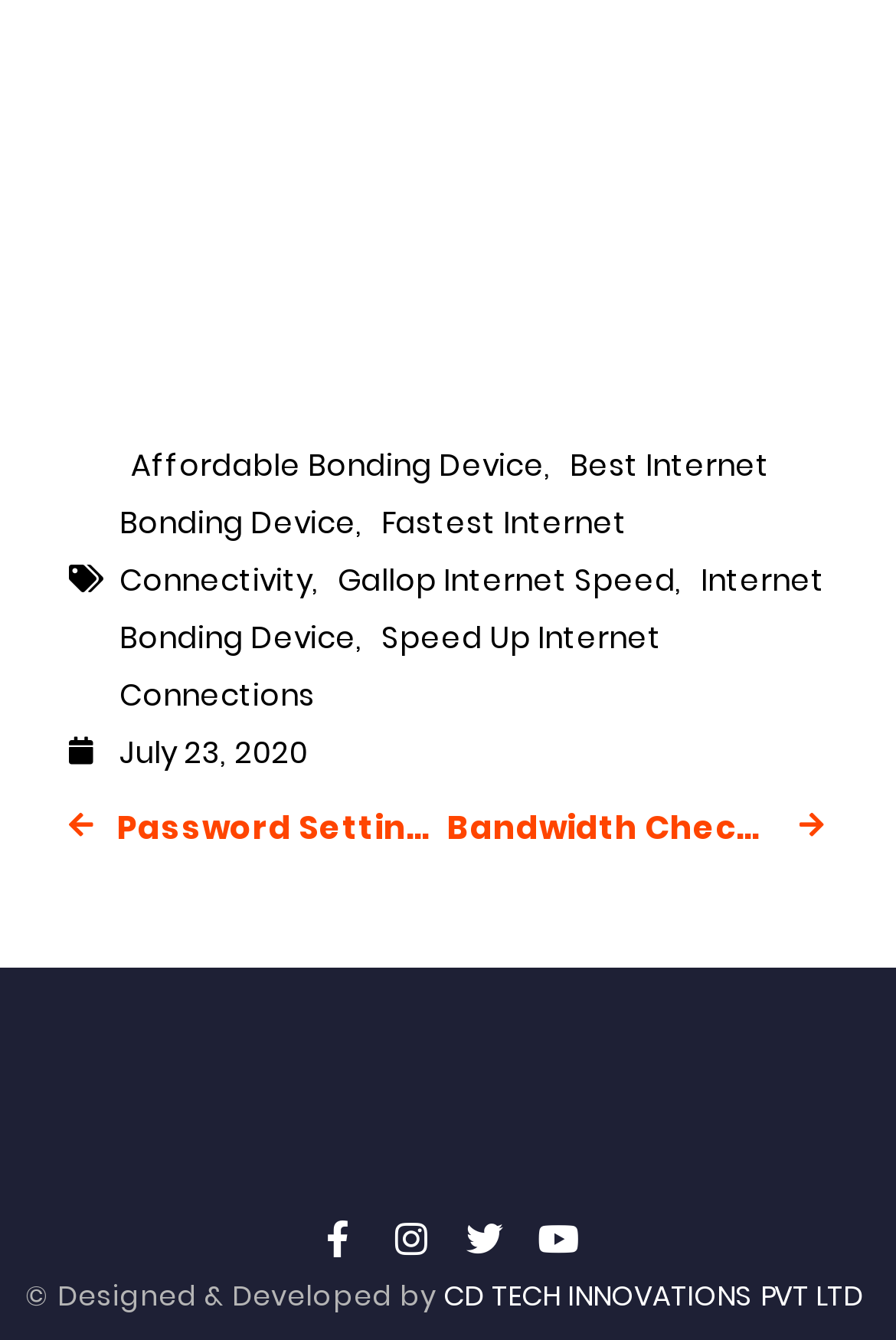Respond with a single word or phrase for the following question: 
What is the name of the device?

Affordable Bonding Device